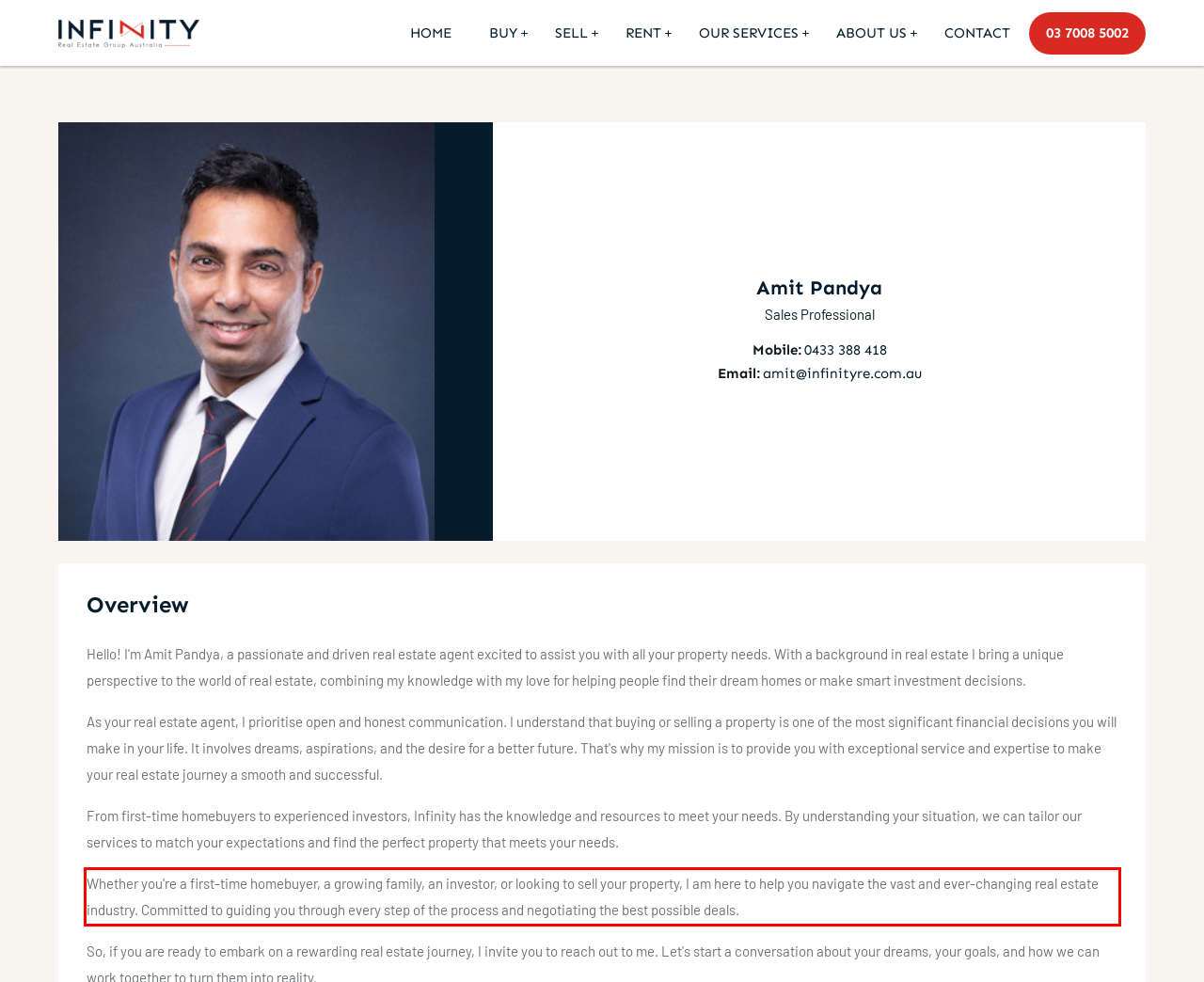The screenshot provided shows a webpage with a red bounding box. Apply OCR to the text within this red bounding box and provide the extracted content.

Whether you're a first-time homebuyer, a growing family, an investor, or looking to sell your property, I am here to help you navigate the vast and ever-changing real estate industry. Committed to guiding you through every step of the process and negotiating the best possible deals.